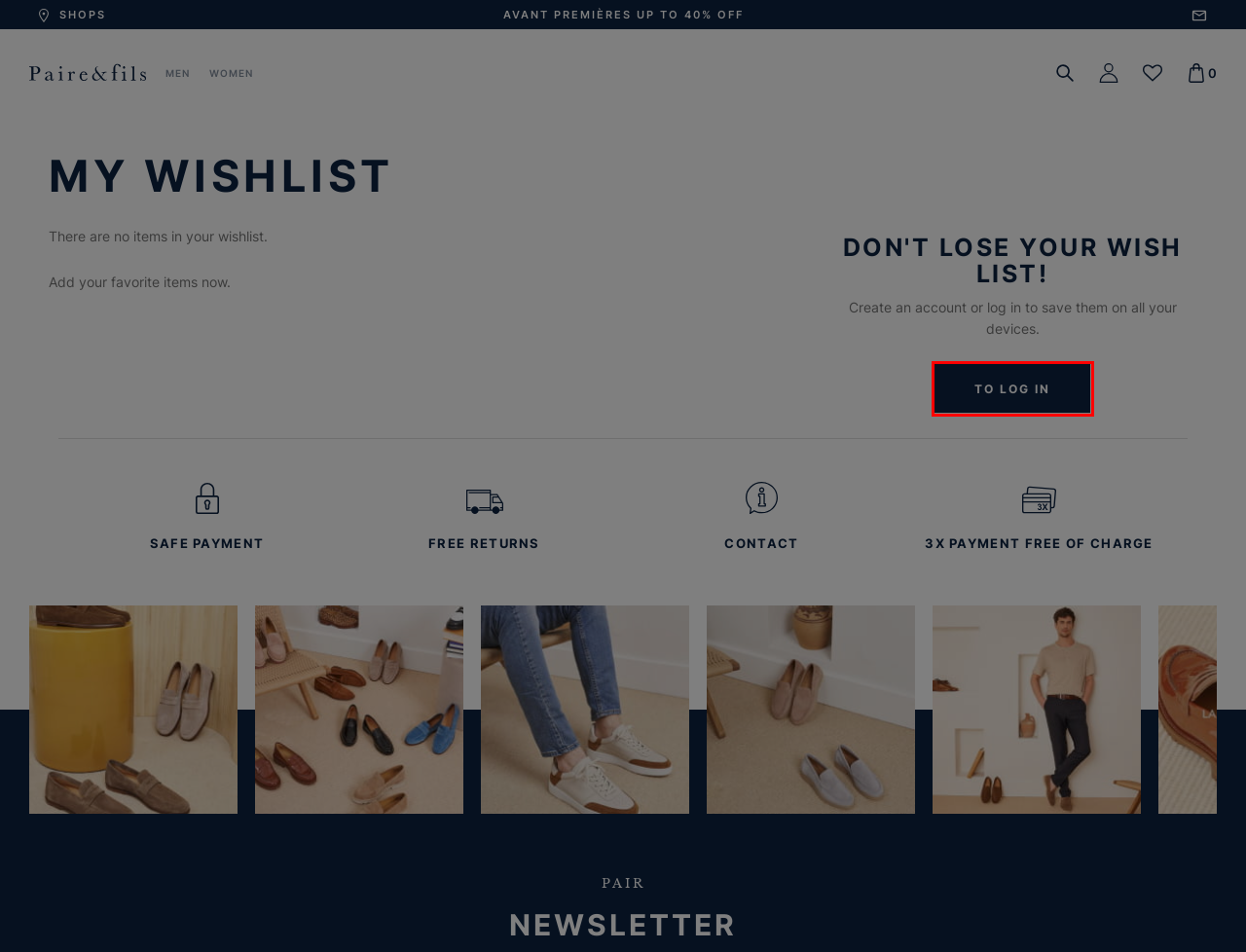Observe the screenshot of a webpage with a red bounding box around an element. Identify the webpage description that best fits the new page after the element inside the bounding box is clicked. The candidates are:
A. Men's Shoes in Leather or Suede: Loafers, Derbies, Sneakers and Richelieu - Paire & Fils
B. Login or registration - Paire & Fils
C. Contact Paire & Fils : Find an answer to all your questions - Paire & Fils
D. Pairetfils: Terms and Conditions of Sale on Our Website - Paire & Fils
E. women collection - Paire & Fils
F. Ours stores - Paire & Fils
G. My cart - Paire & Fils - Paire & Fils
H. Care Guide For Taking Care Of Your Leather Shoes - Paire & Fils

B